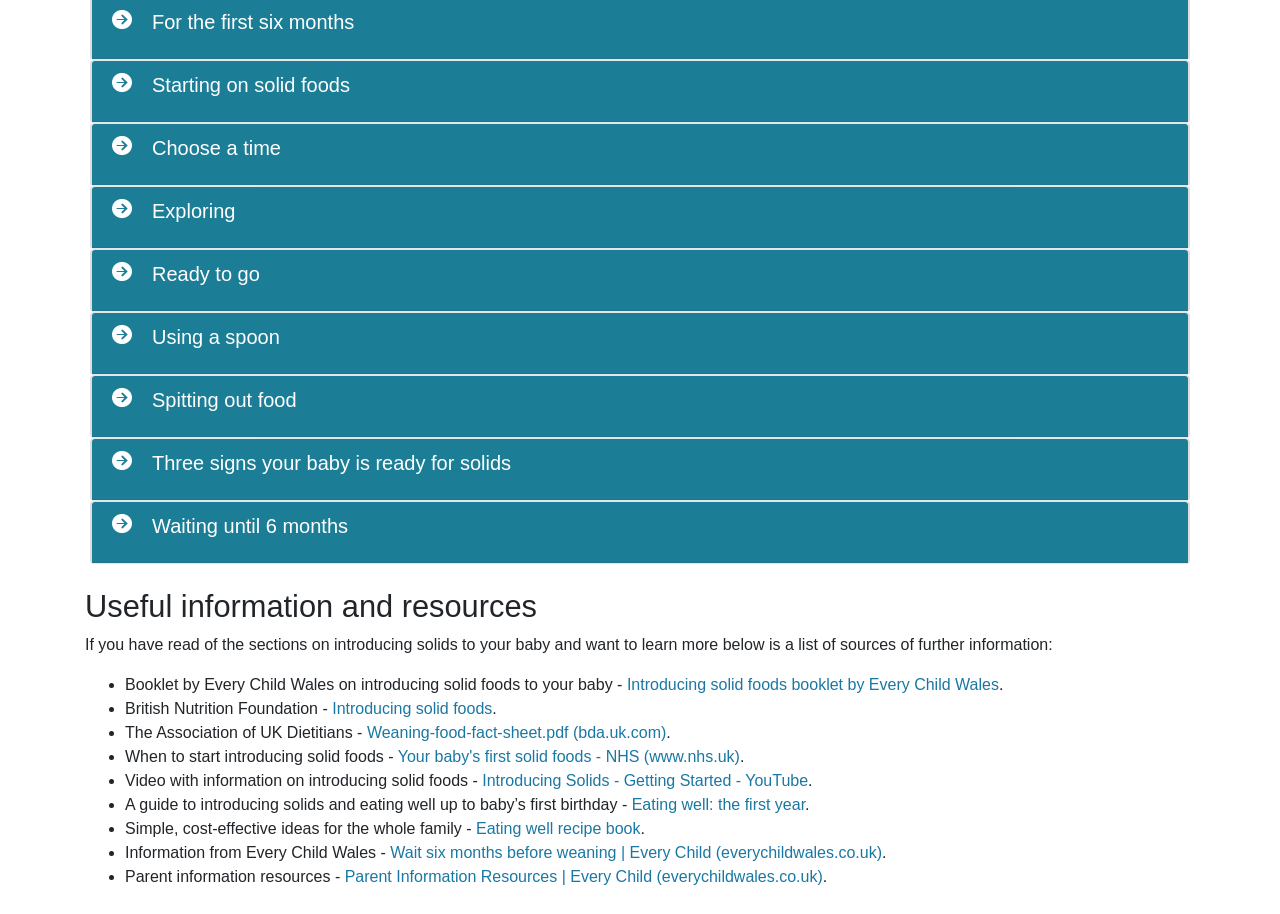Find the bounding box coordinates of the element to click in order to complete the given instruction: "Expand 'Three signs your baby is ready for solids'."

[0.088, 0.493, 0.912, 0.519]